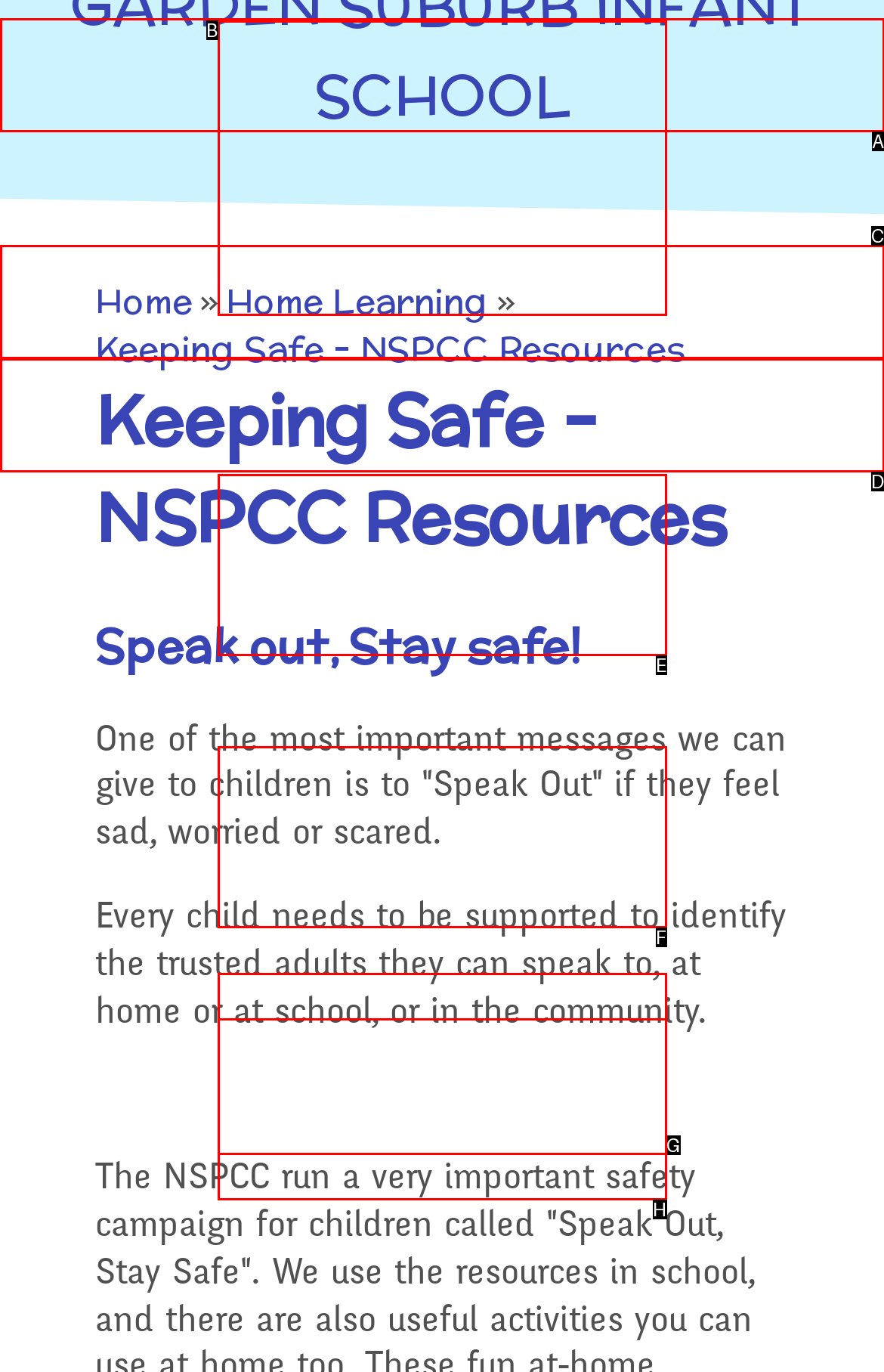Match the element description: Becoming a Governor to the correct HTML element. Answer with the letter of the selected option.

E